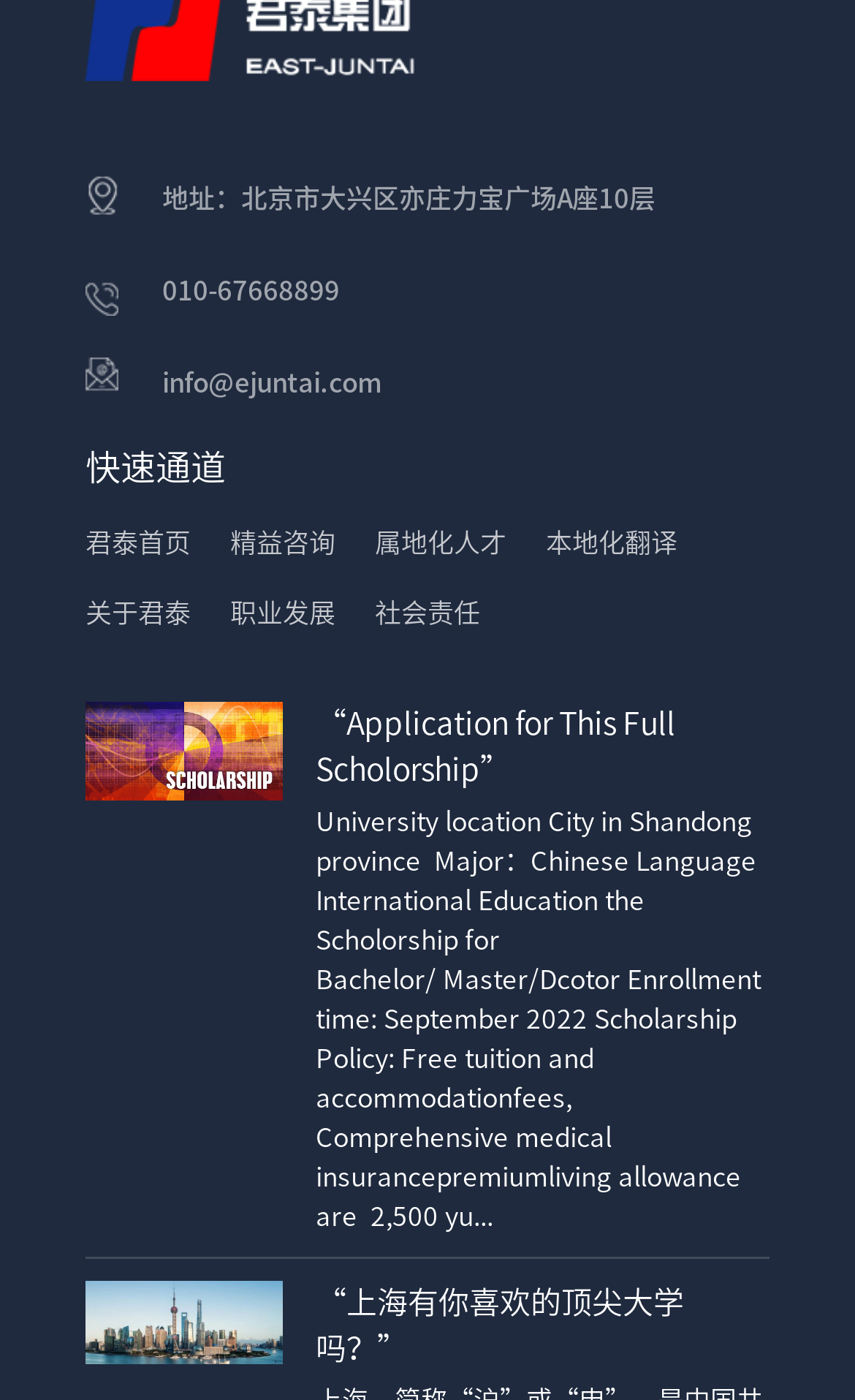Predict the bounding box of the UI element based on the description: "君泰首页". The coordinates should be four float numbers between 0 and 1, formatted as [left, top, right, bottom].

[0.1, 0.377, 0.223, 0.396]